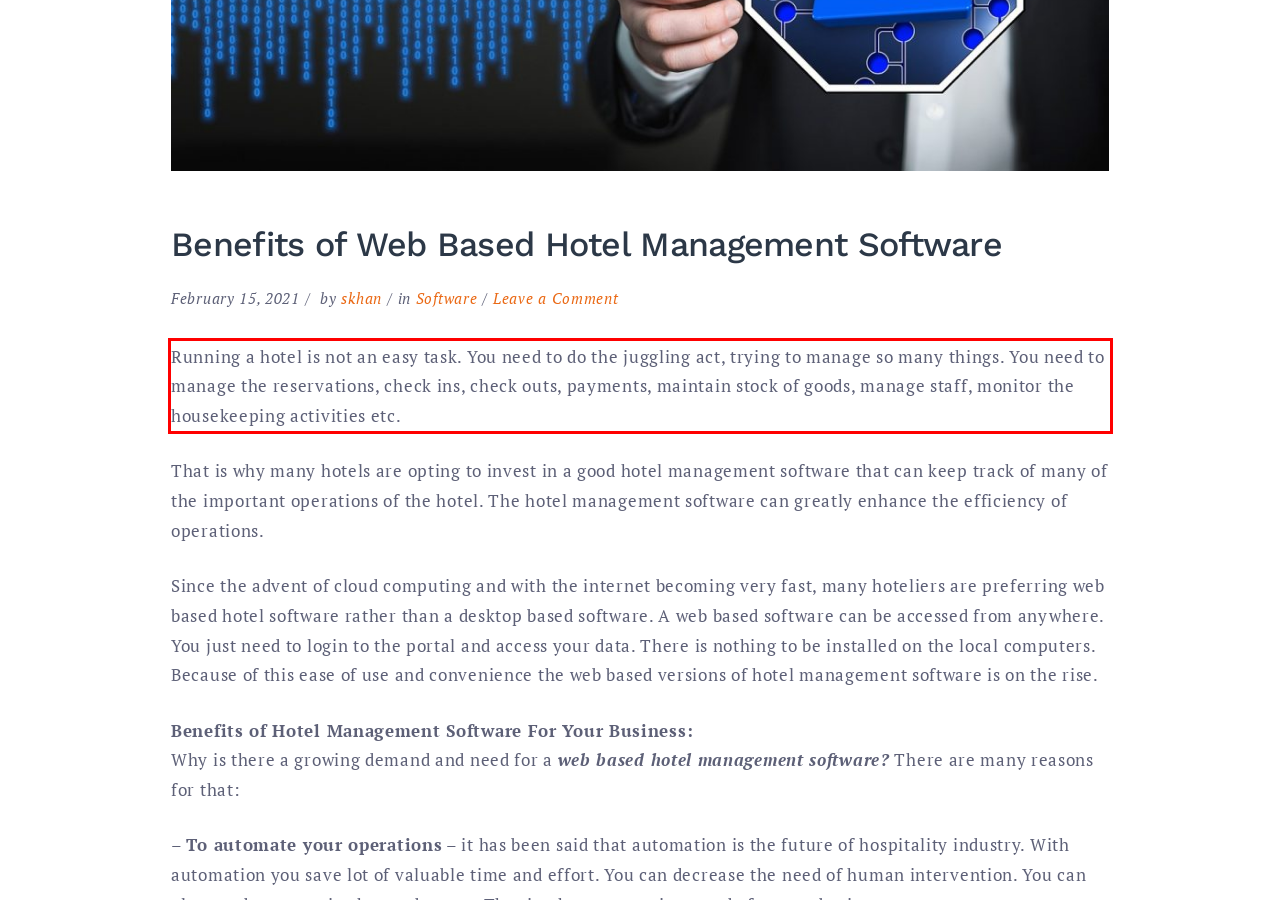Given a webpage screenshot with a red bounding box, perform OCR to read and deliver the text enclosed by the red bounding box.

Running a hotel is not an easy task. You need to do the juggling act, trying to manage so many things. You need to manage the reservations, check ins, check outs, payments, maintain stock of goods, manage staff, monitor the housekeeping activities etc.